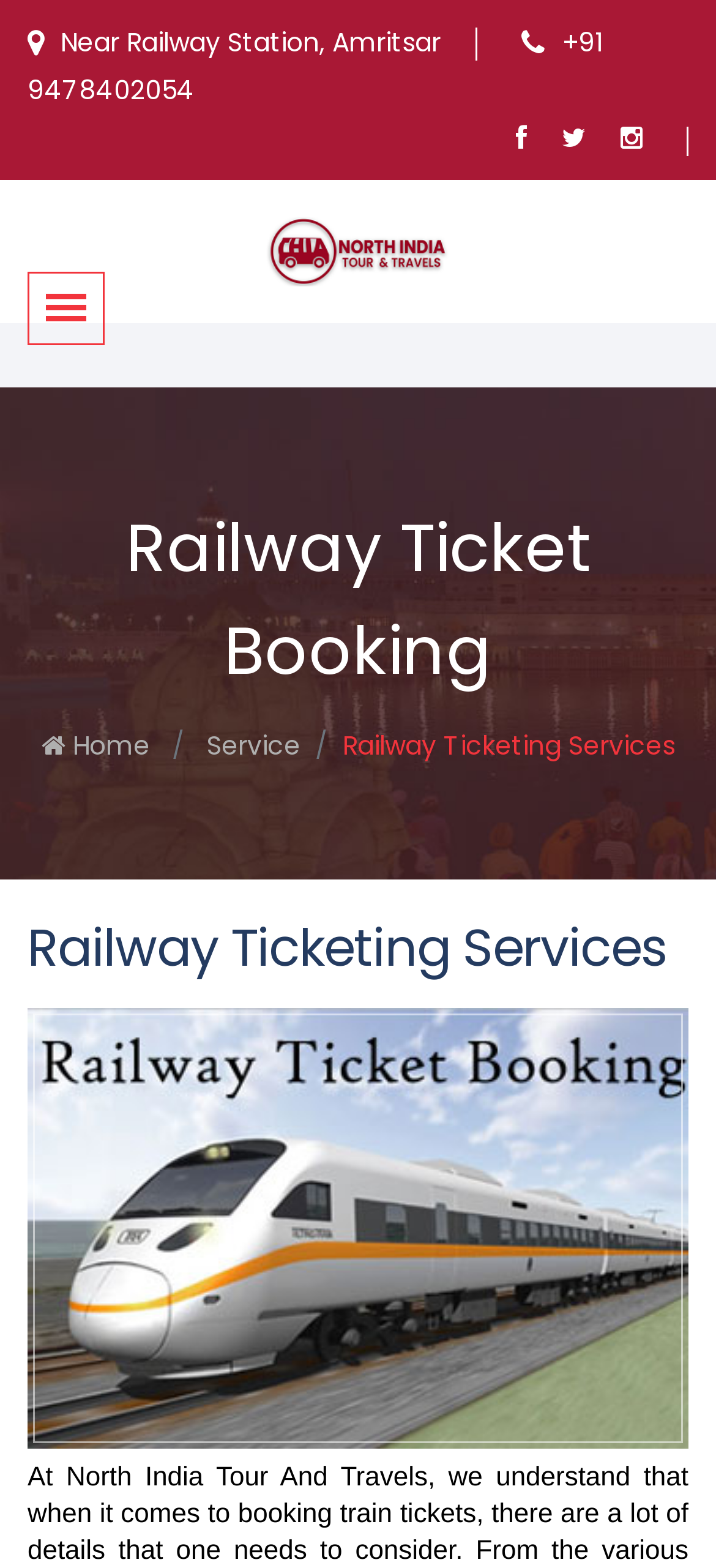Based on the element description +91 9478402054, identify the bounding box of the UI element in the given webpage screenshot. The coordinates should be in the format (top-left x, top-left y, bottom-right x, bottom-right y) and must be between 0 and 1.

[0.038, 0.015, 0.841, 0.069]